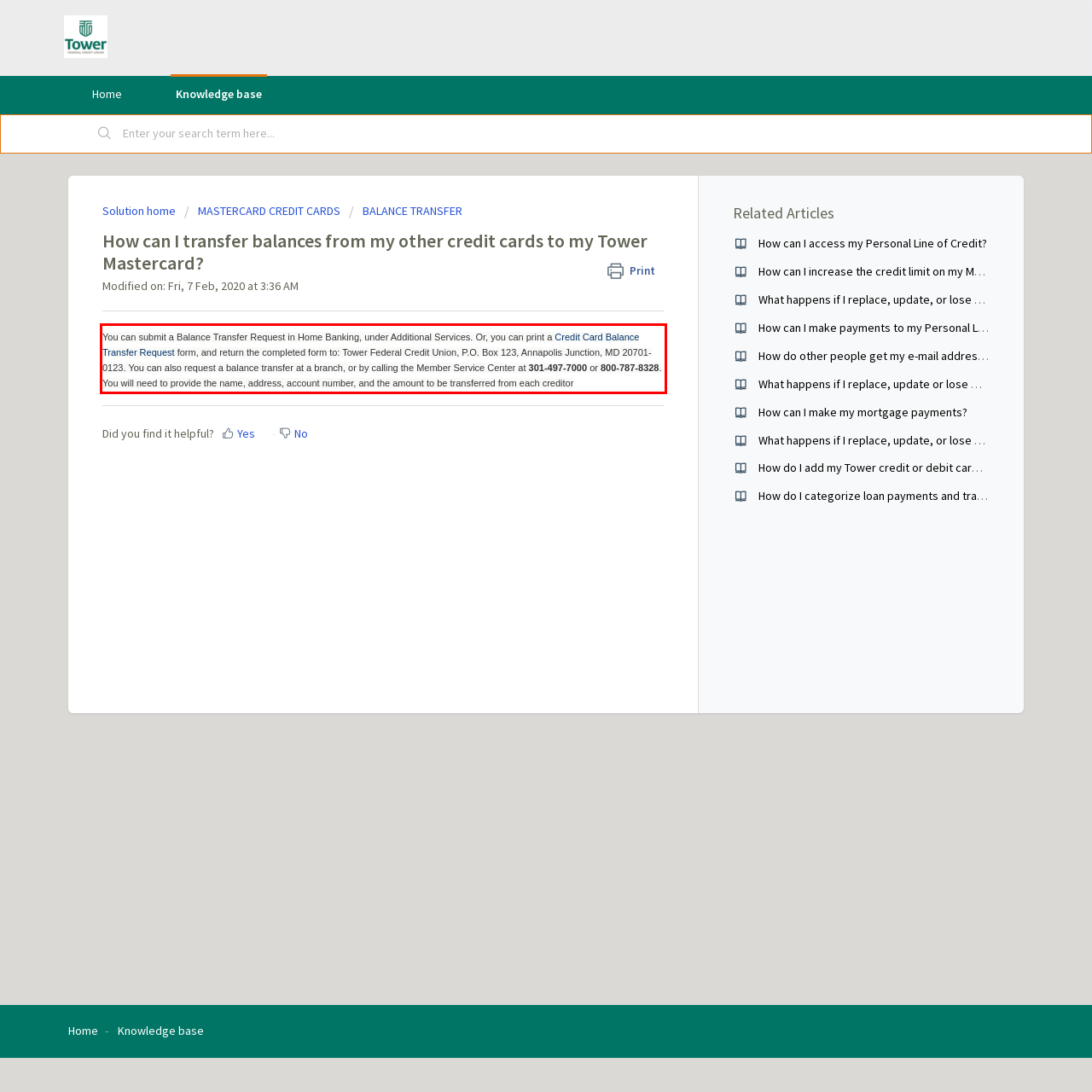View the screenshot of the webpage and identify the UI element surrounded by a red bounding box. Extract the text contained within this red bounding box.

You can submit a Balance Transfer Request in Home Banking, under Additional Services. Or, you can print a Credit Card Balance Transfer Request form, and return the completed form to: Tower Federal Credit Union, P.O. Box 123, Annapolis Junction, MD 20701-0123. You can also request a balance transfer at a branch, or by calling the Member Service Center at 301-497-7000 or 800-787-8328. You will need to provide the name, address, account number, and the amount to be transferred from each creditor